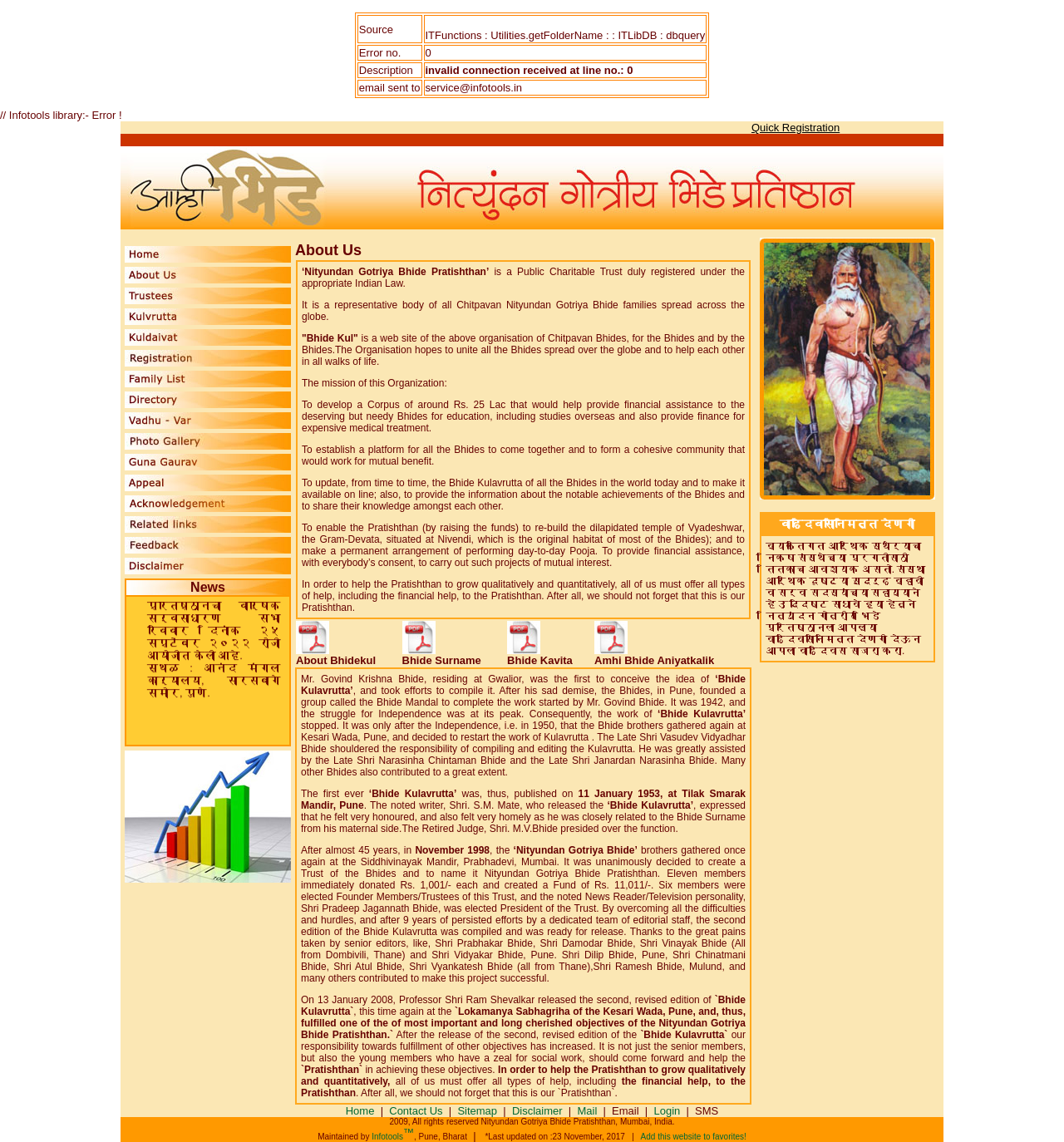Kindly determine the bounding box coordinates for the clickable area to achieve the given instruction: "Check email sent to".

[0.398, 0.07, 0.664, 0.084]